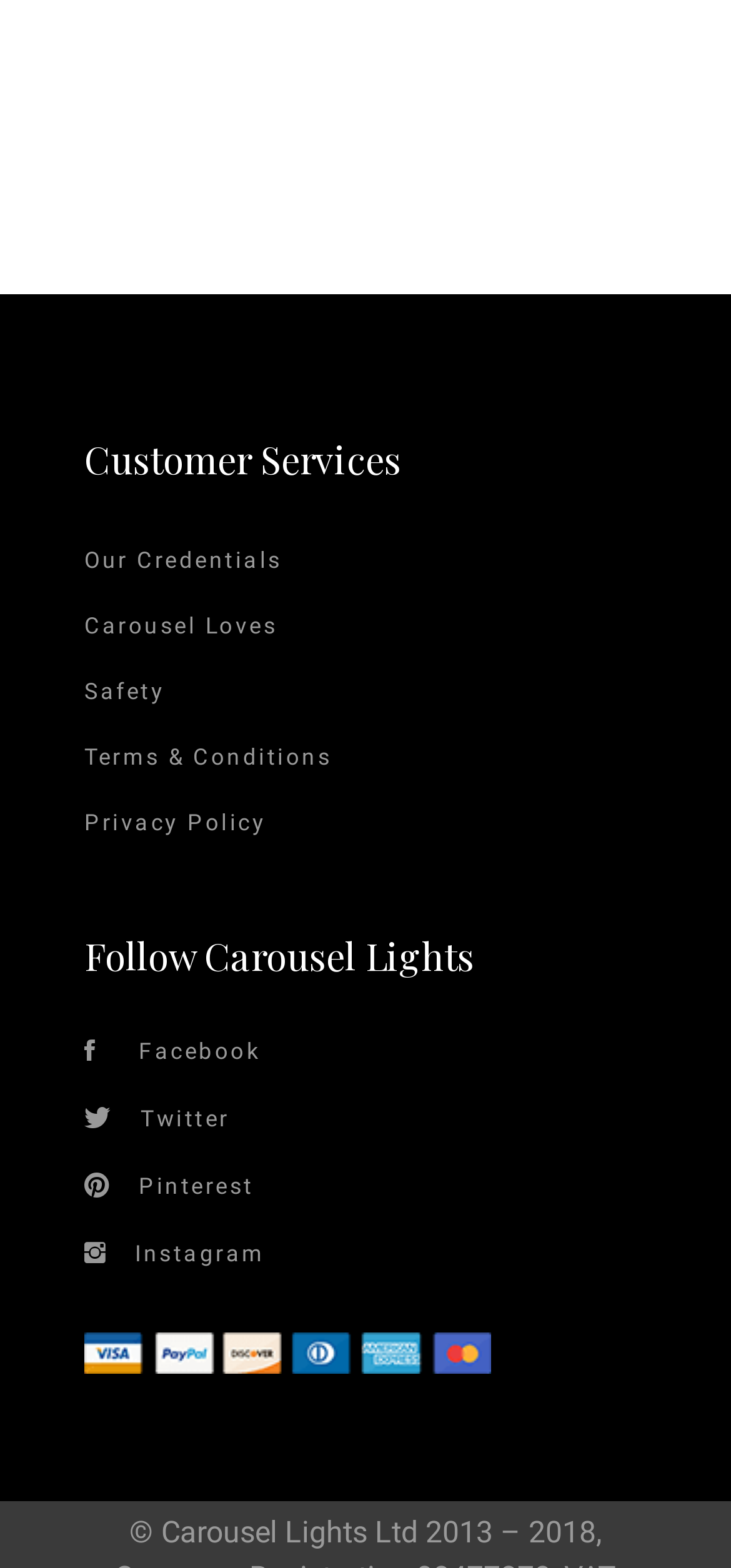Determine the bounding box coordinates of the region I should click to achieve the following instruction: "View customer services". Ensure the bounding box coordinates are four float numbers between 0 and 1, i.e., [left, top, right, bottom].

[0.115, 0.278, 0.885, 0.309]